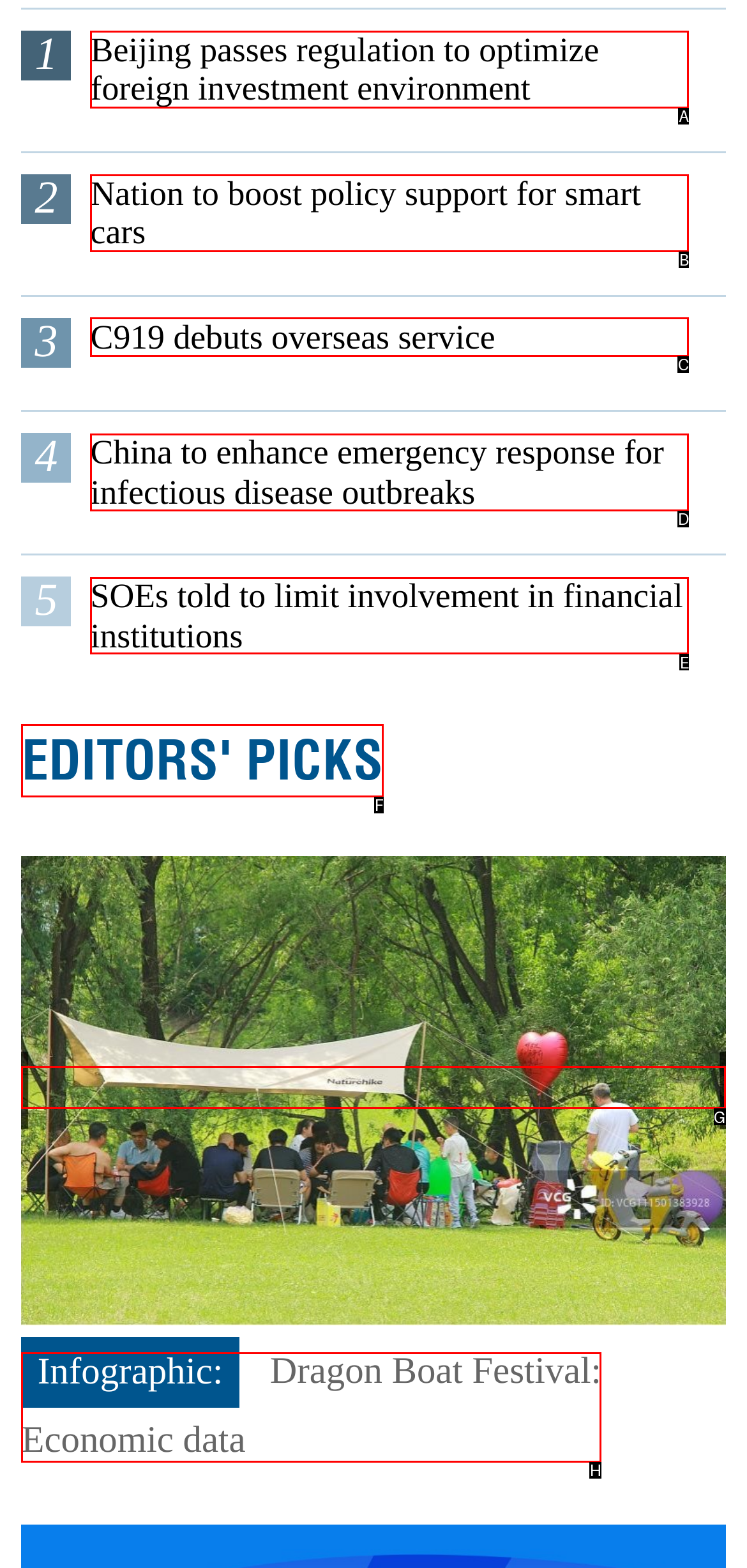Which option aligns with the description: Editors' Picks? Respond by selecting the correct letter.

F